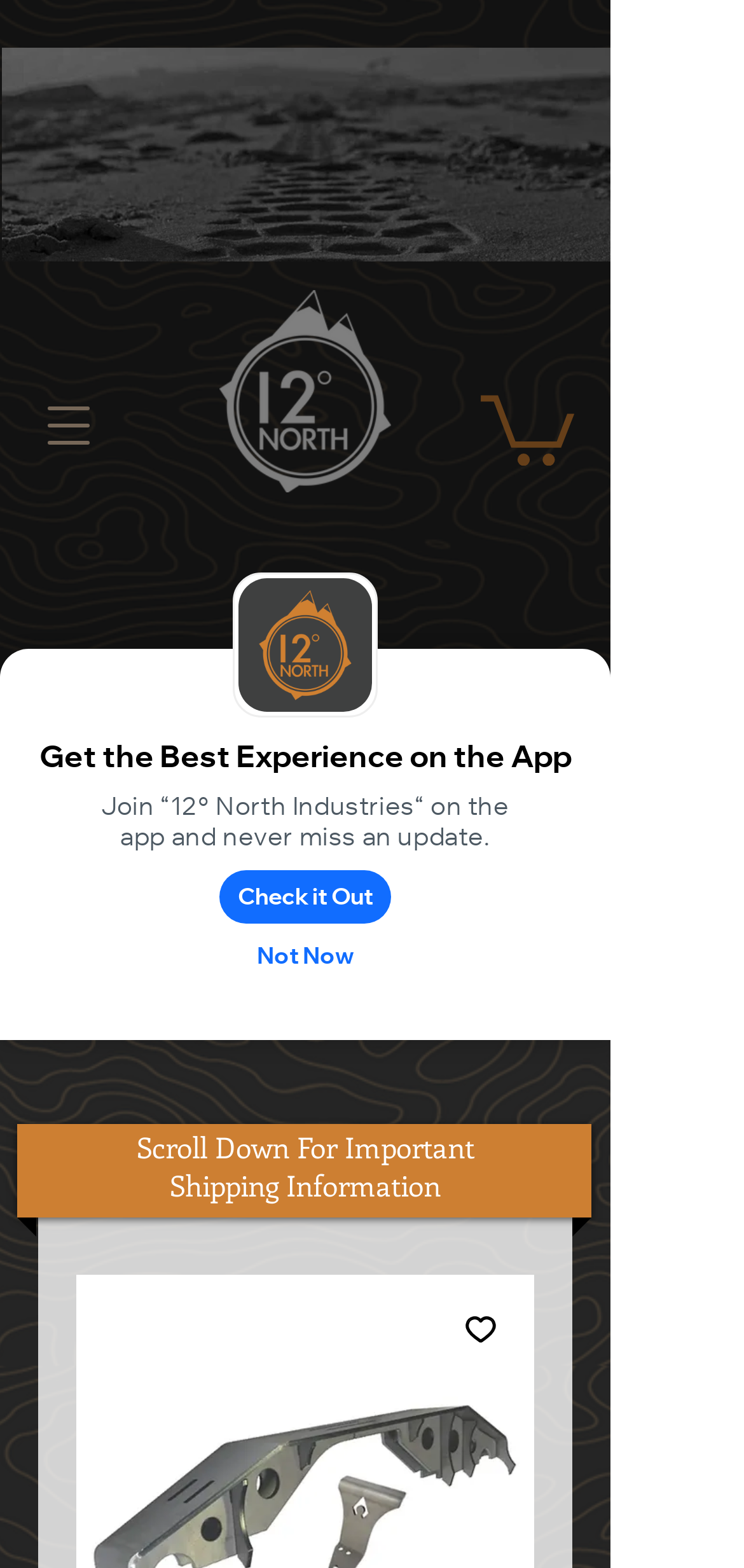How many buttons are on the navigation menu?
Please use the image to deliver a detailed and complete answer.

I found the navigation menu by looking at the top left corner of the webpage, where I saw a button that says 'Open navigation menu'. This button is likely the only button on the navigation menu.